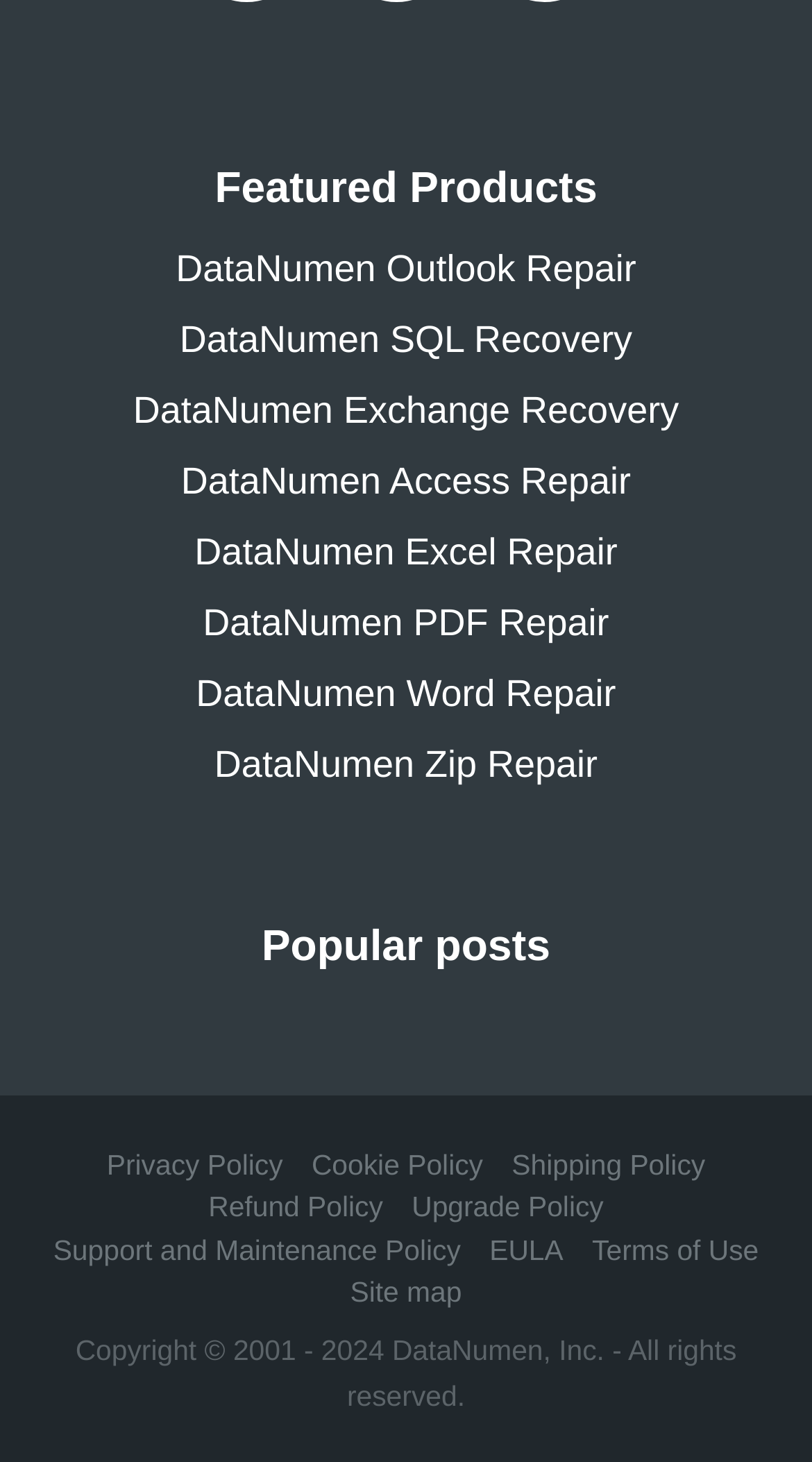Please pinpoint the bounding box coordinates for the region I should click to adhere to this instruction: "View DataNumen Outlook Repair".

[0.217, 0.17, 0.783, 0.198]